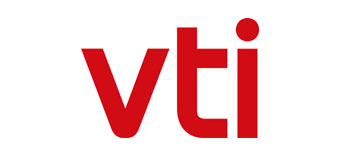Generate an in-depth description of the image.

This image features the logo of the Swedish National Road and Transport Research Institute, commonly referred to as VTI. The logo, presented in bold red letters, prominently displays "vti" in a modern font. VTI is renowned for its significant contributions to the transport sector, focusing on research and development related to infrastructure, traffic, and transport policies. As an independent and internationally recognized institute, VTI plays a crucial role in shaping knowledge and advancements that impact transportation on both national and international levels. The logo exemplifies VTI's commitment to fostering innovation and supporting the continuous development of transport systems.